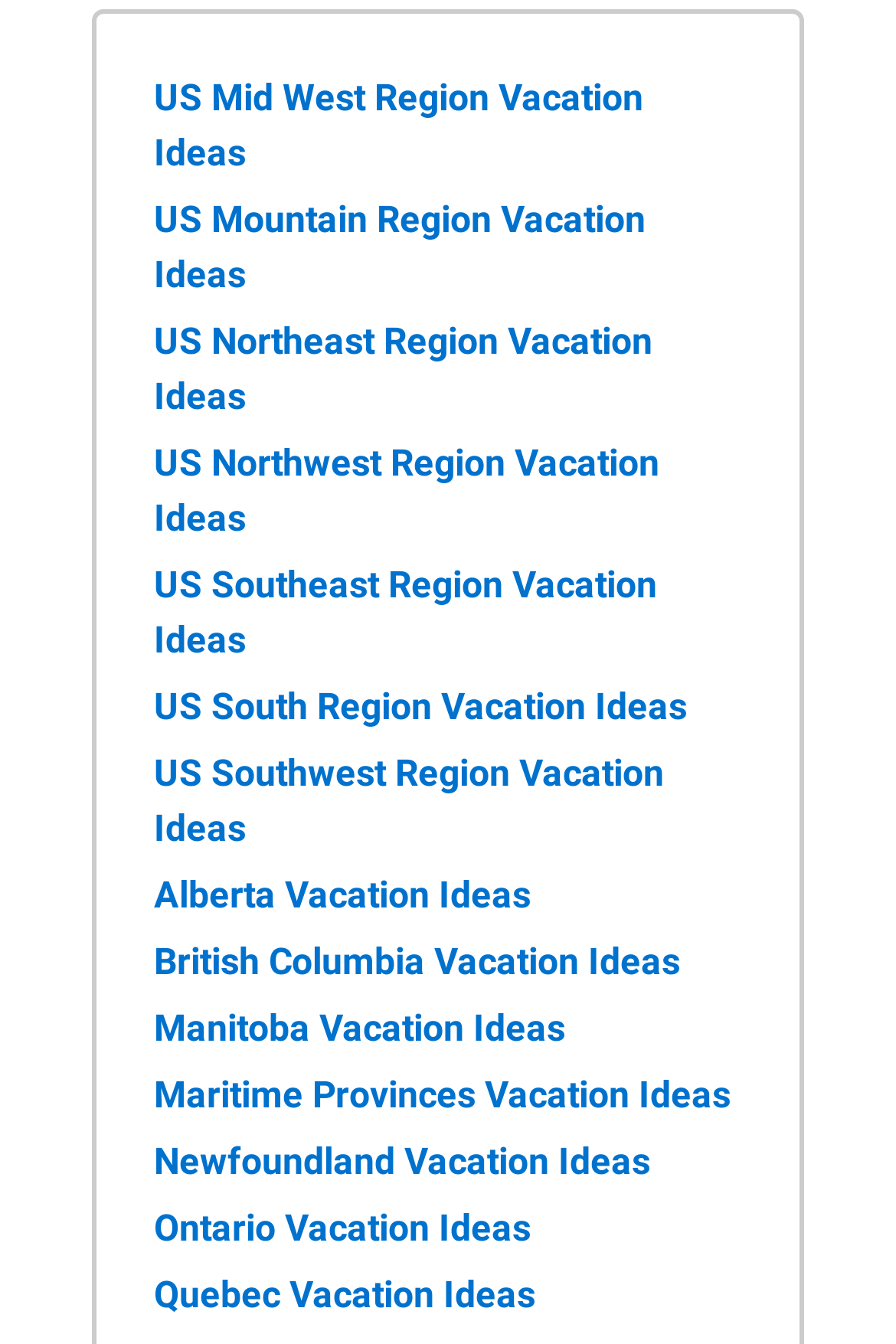Determine the coordinates of the bounding box for the clickable area needed to execute this instruction: "View US Northeast Region Vacation Ideas".

[0.172, 0.238, 0.728, 0.311]